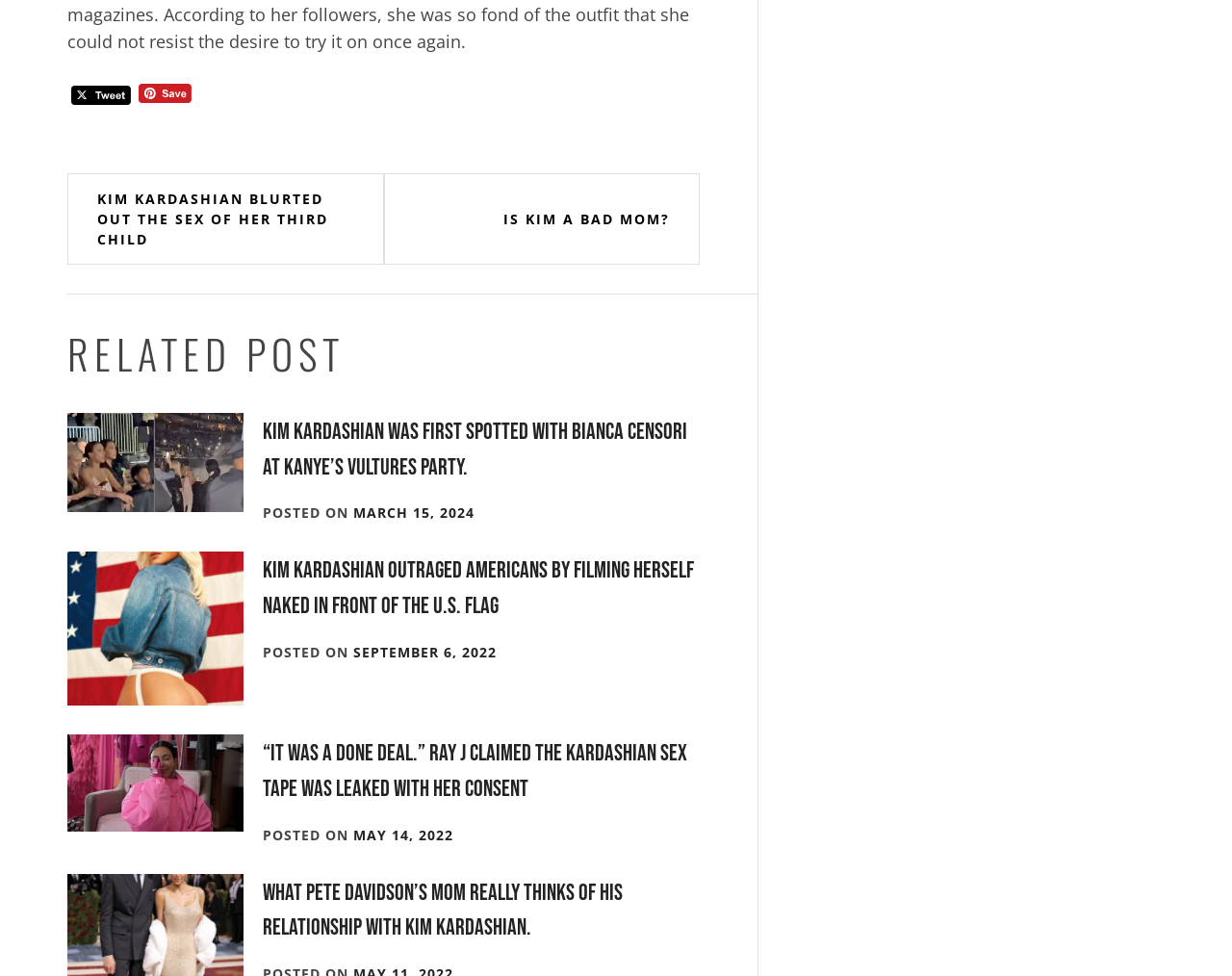What is the purpose of the 'Tweet' and 'fb-share-icon' links?
Please provide a comprehensive answer based on the details in the screenshot.

The 'Tweet' and 'fb-share-icon' links are likely used to share the articles on the webpage on social media platforms Twitter and Facebook, respectively, allowing users to easily share the content with others.